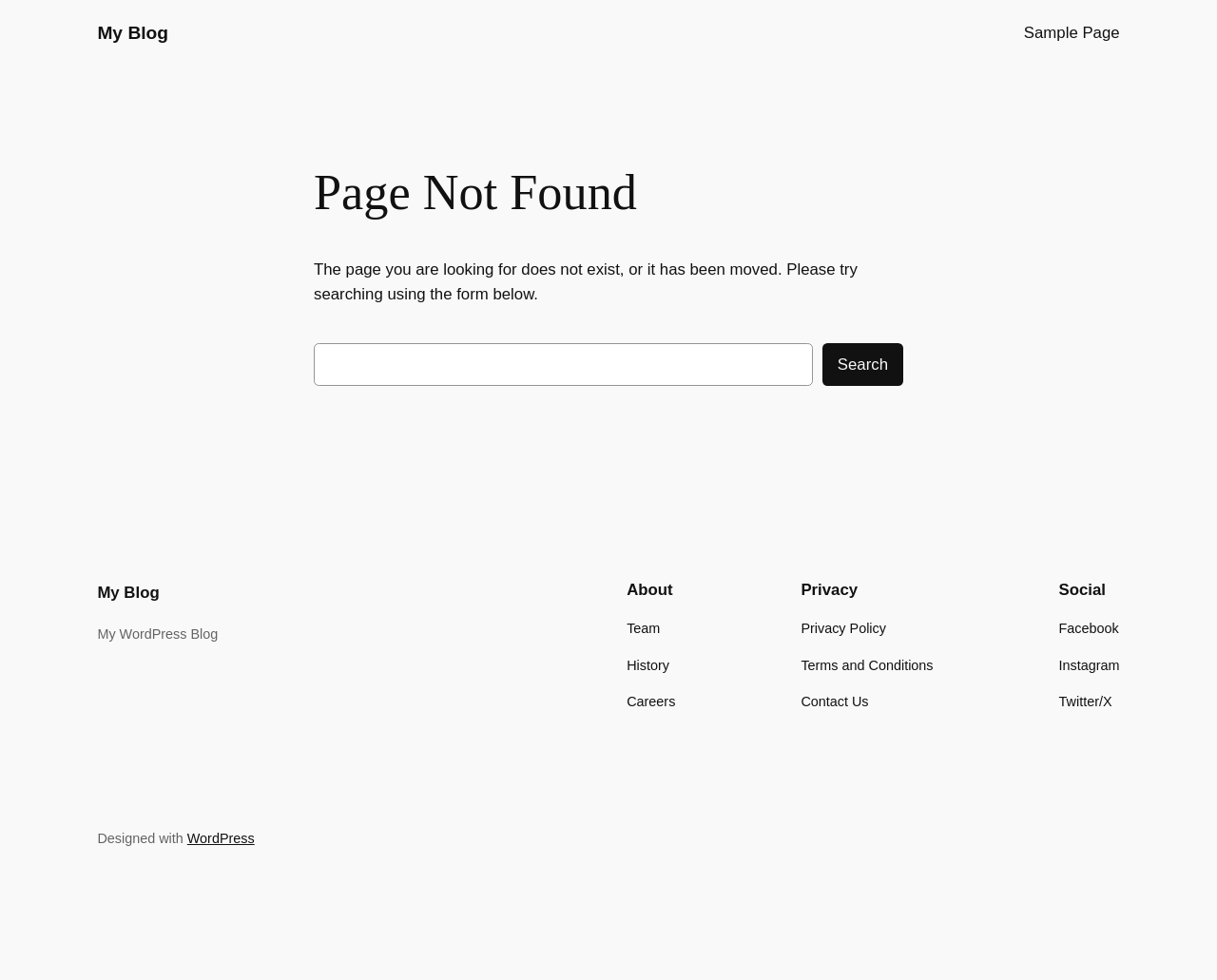Locate and generate the text content of the webpage's heading.

Page Not Found